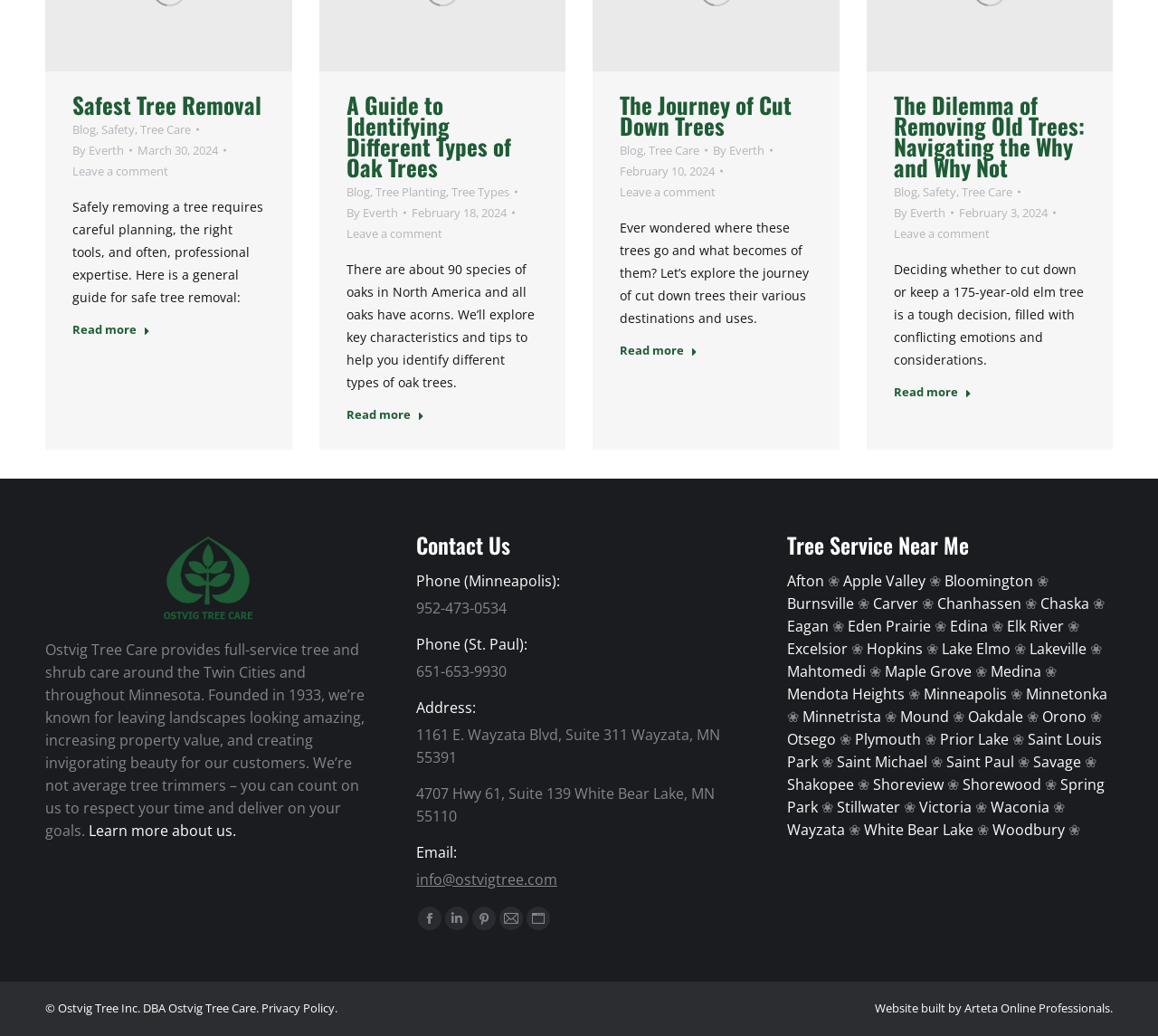Please provide the bounding box coordinates for the element that needs to be clicked to perform the following instruction: "Contact Ostvig Tree Care via phone in Minneapolis". The coordinates should be given as four float numbers between 0 and 1, i.e., [left, top, right, bottom].

[0.359, 0.551, 0.484, 0.57]